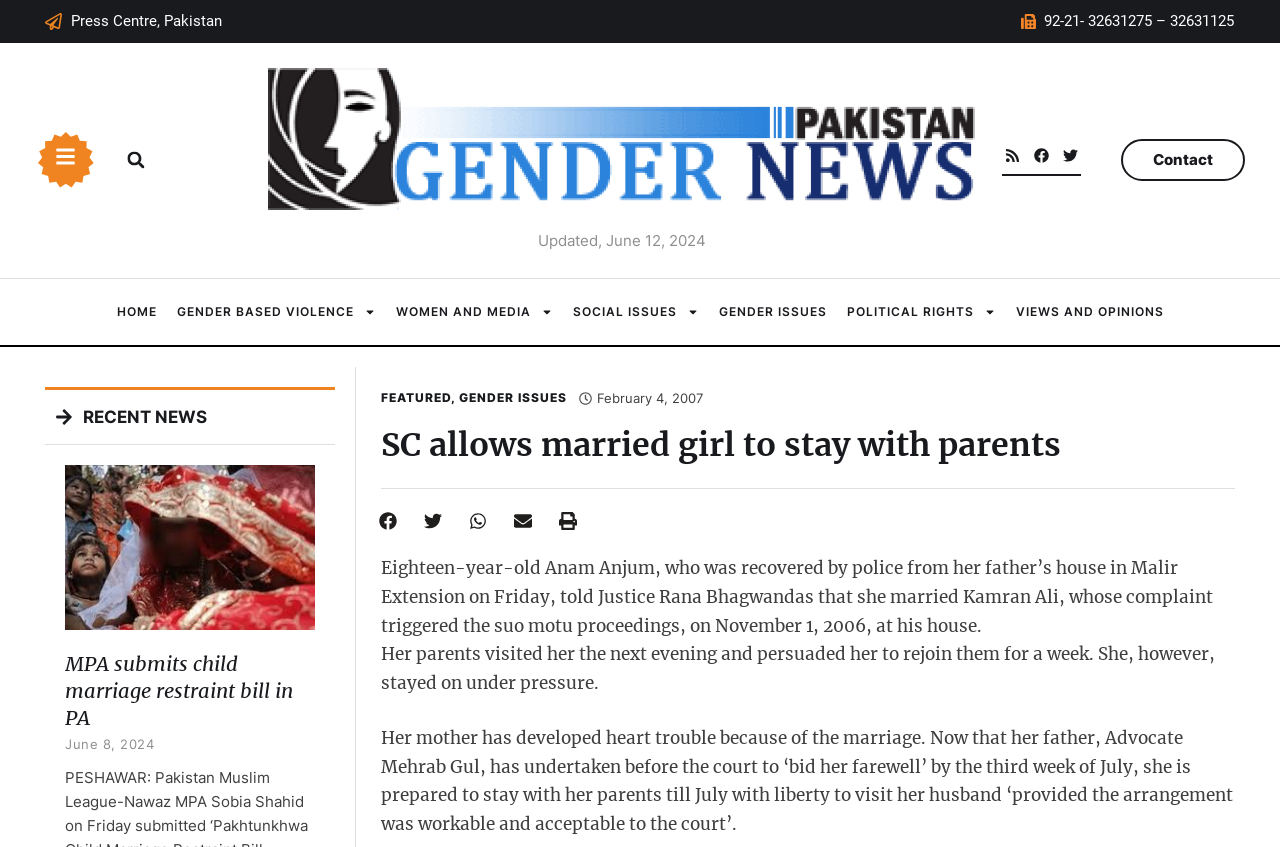What is the name of the social media platform with a bird logo?
Using the details from the image, give an elaborate explanation to answer the question.

I found the social media links on the top right corner of the webpage, and the bird logo is associated with Twitter.